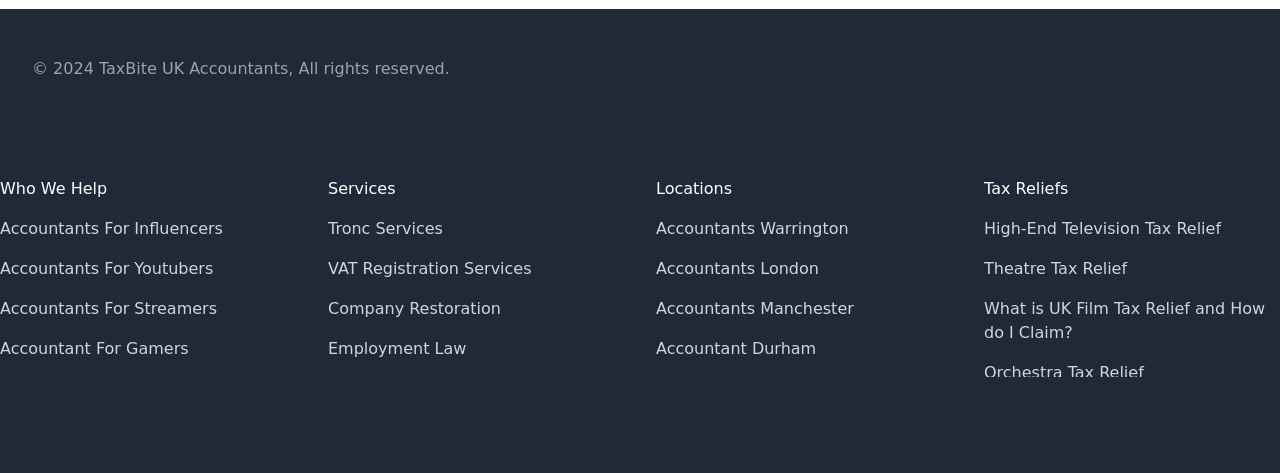What is the purpose of the 'Tax Reliefs' section?
Please provide a comprehensive answer to the question based on the webpage screenshot.

The 'Tax Reliefs' section appears to provide information on various tax reliefs available, such as High-End Television Tax Relief, Theatre Tax Relief, and UK Film Tax Relief, which suggests that the webpage is offering guidance or services related to tax relief claims.